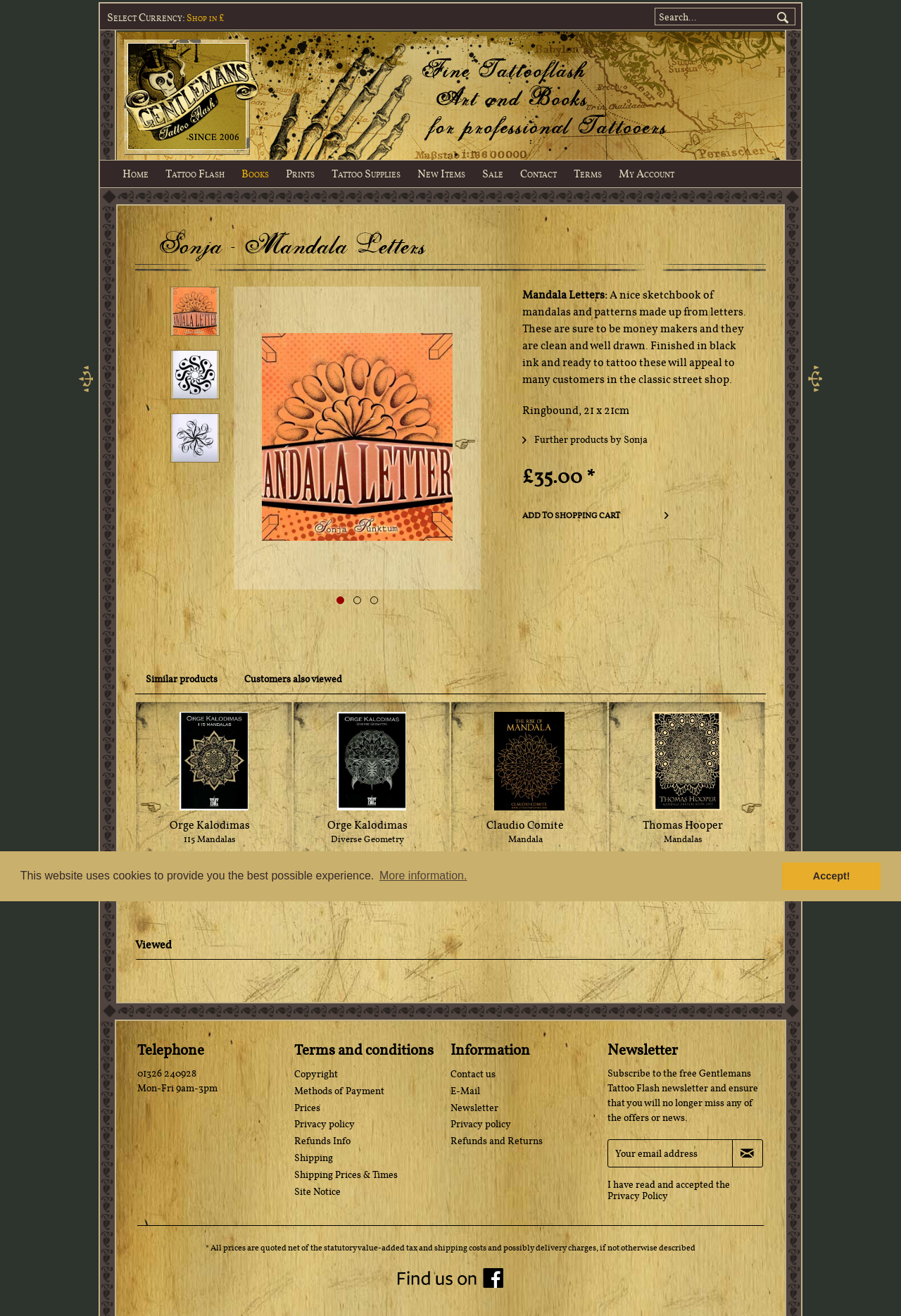Determine the bounding box coordinates of the area to click in order to meet this instruction: "Search for products".

[0.727, 0.006, 0.883, 0.019]